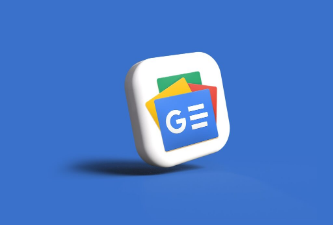Reply to the question with a single word or phrase:
What does the colored rectangles in the logo represent?

News sources and articles